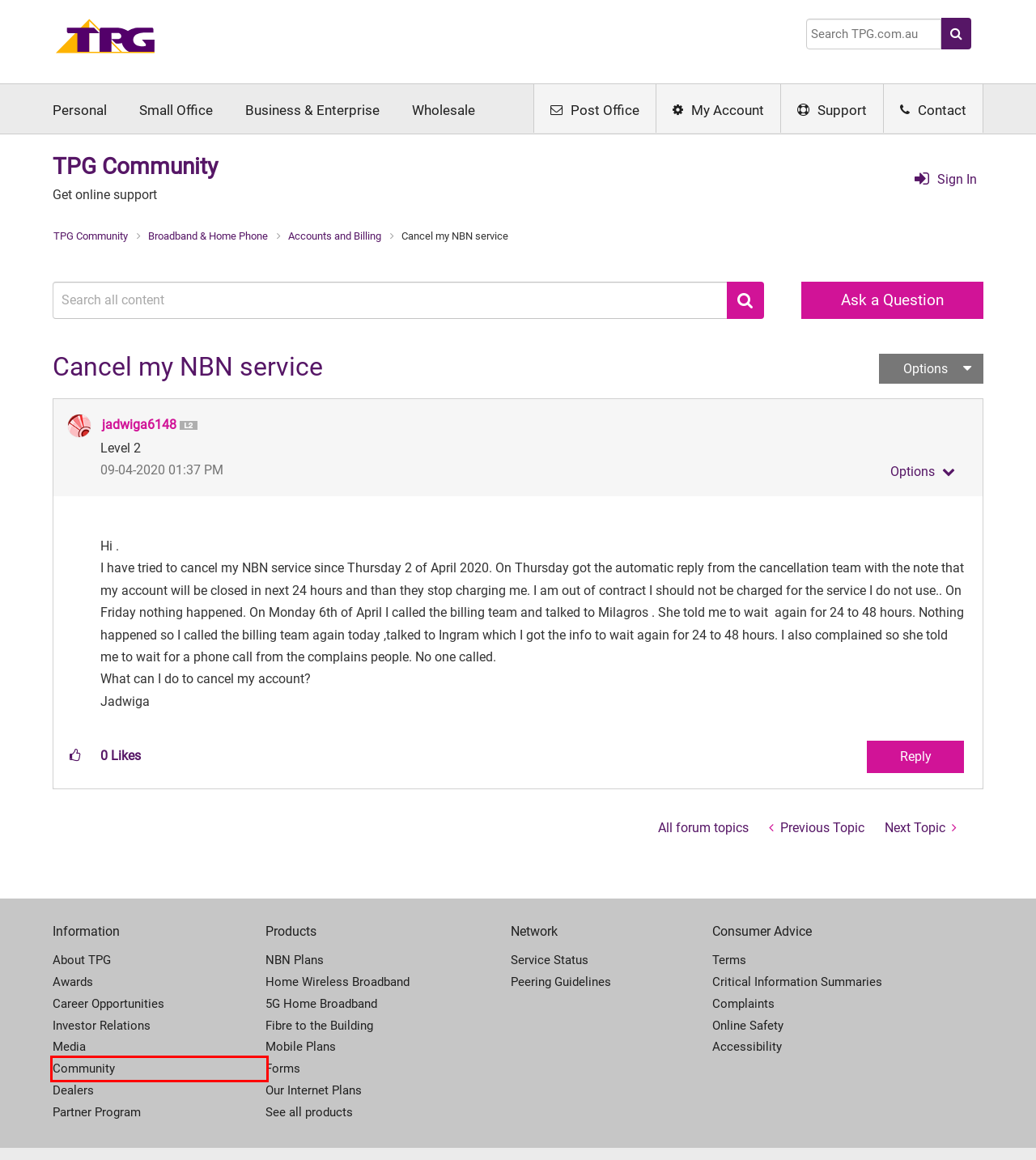Given a webpage screenshot featuring a red rectangle around a UI element, please determine the best description for the new webpage that appears after the element within the bounding box is clicked. The options are:
A. nbn®, Internet & Mobile Service Provider | TPG
B. TPG Community - Ask, answer and talk about our products
C. TPG My Account Login
D. Accessibility Support | TPG website
E. SIM Only Mobile Plans with more data | TPG
F. Compare Internet Plans | TPG
G. About us and our services | TPG
H. TPG Fibre Plans | TPG

B